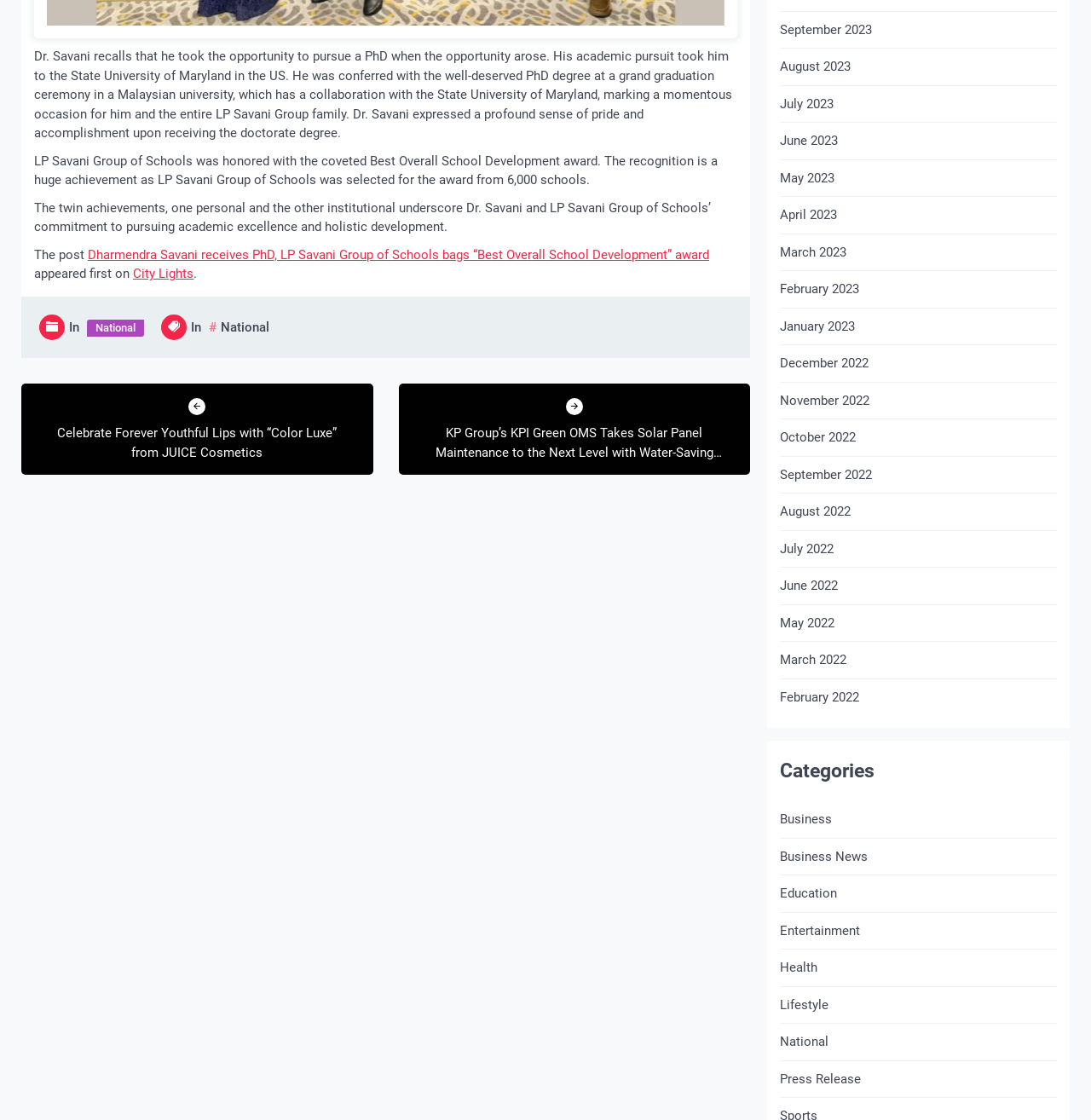Please identify the bounding box coordinates of the element's region that should be clicked to execute the following instruction: "Explore the category of Business News". The bounding box coordinates must be four float numbers between 0 and 1, i.e., [left, top, right, bottom].

[0.715, 0.756, 0.795, 0.773]